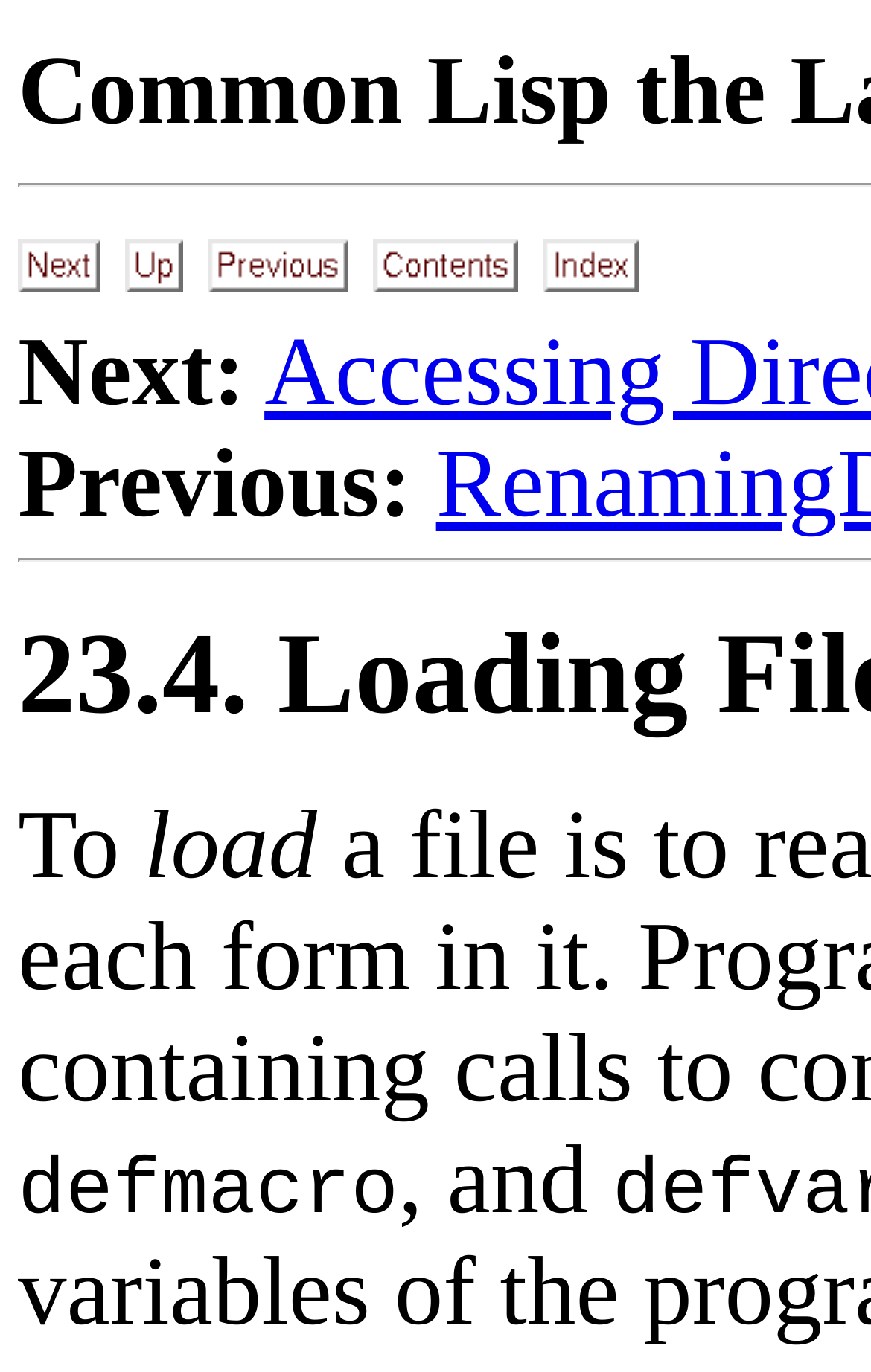What is the first navigation option?
Please look at the screenshot and answer in one word or a short phrase.

Next